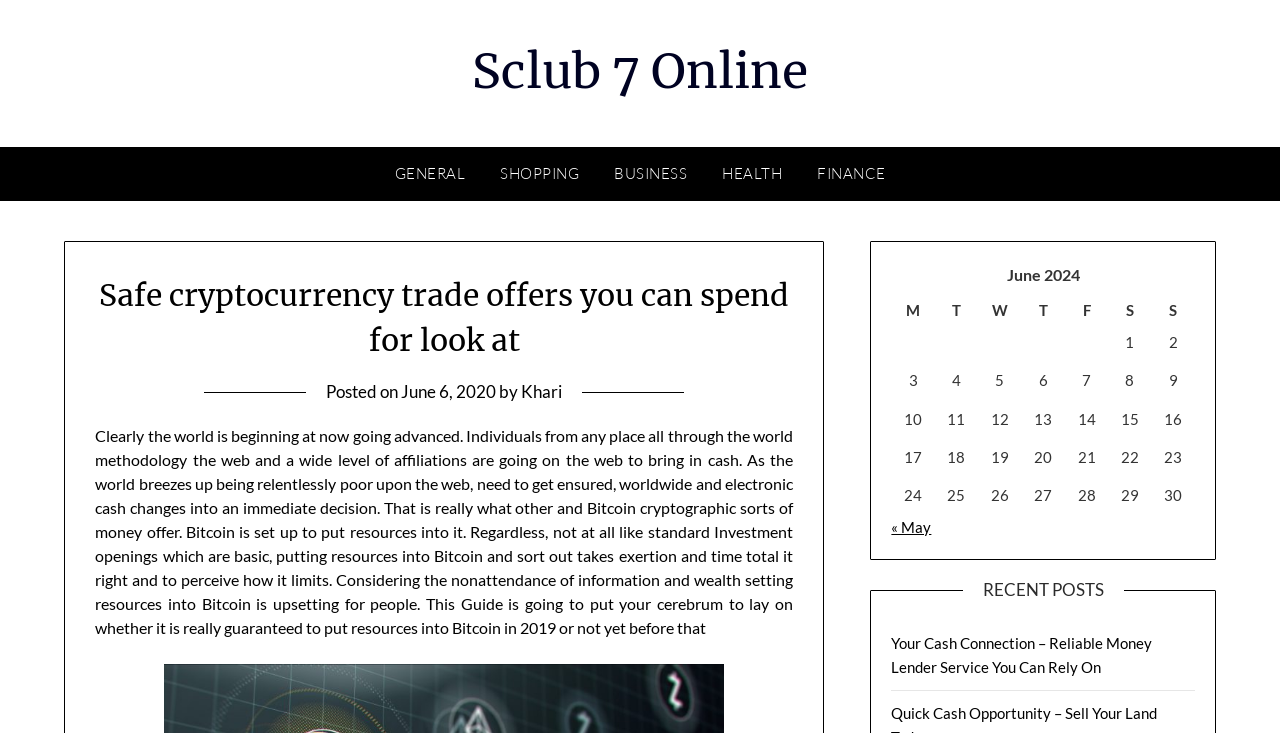Pinpoint the bounding box coordinates of the element you need to click to execute the following instruction: "Click on the 'GENERAL' link". The bounding box should be represented by four float numbers between 0 and 1, in the format [left, top, right, bottom].

[0.296, 0.201, 0.376, 0.275]